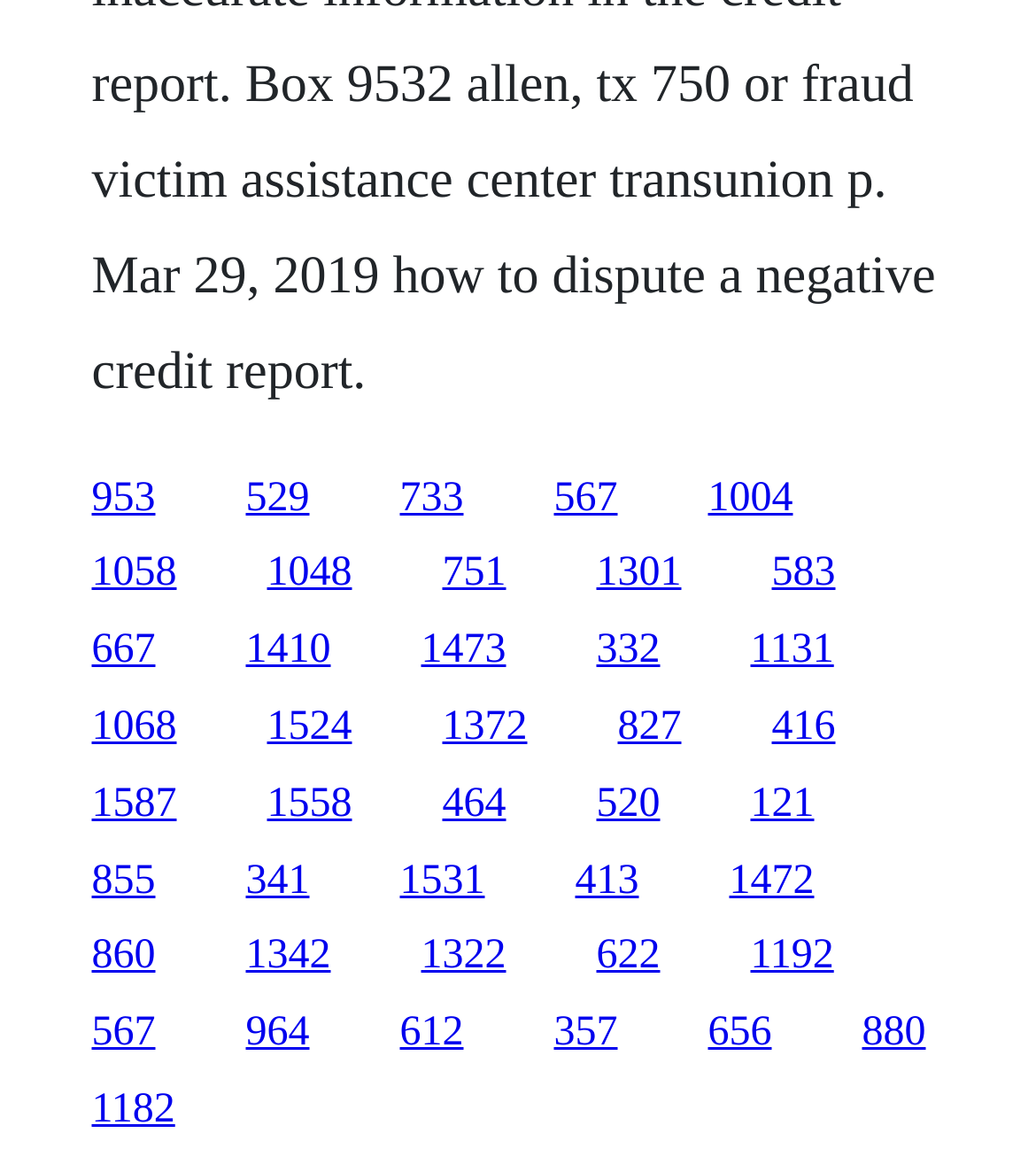Determine the bounding box coordinates for the clickable element to execute this instruction: "click the first link". Provide the coordinates as four float numbers between 0 and 1, i.e., [left, top, right, bottom].

[0.088, 0.405, 0.15, 0.444]